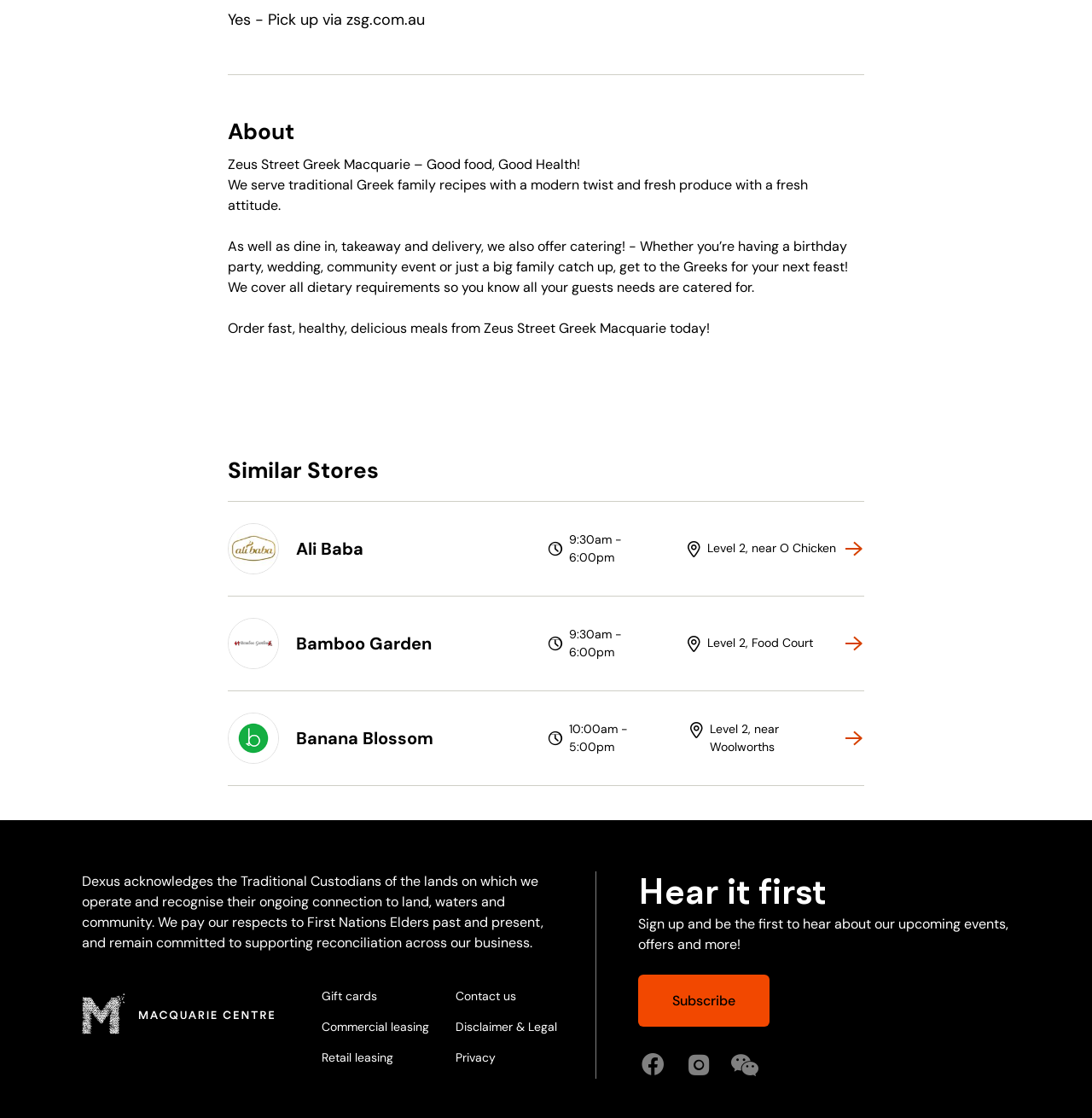Find the bounding box coordinates for the area you need to click to carry out the instruction: "Visit the Ali Baba store page". The coordinates should be four float numbers between 0 and 1, indicated as [left, top, right, bottom].

[0.209, 0.448, 0.791, 0.533]